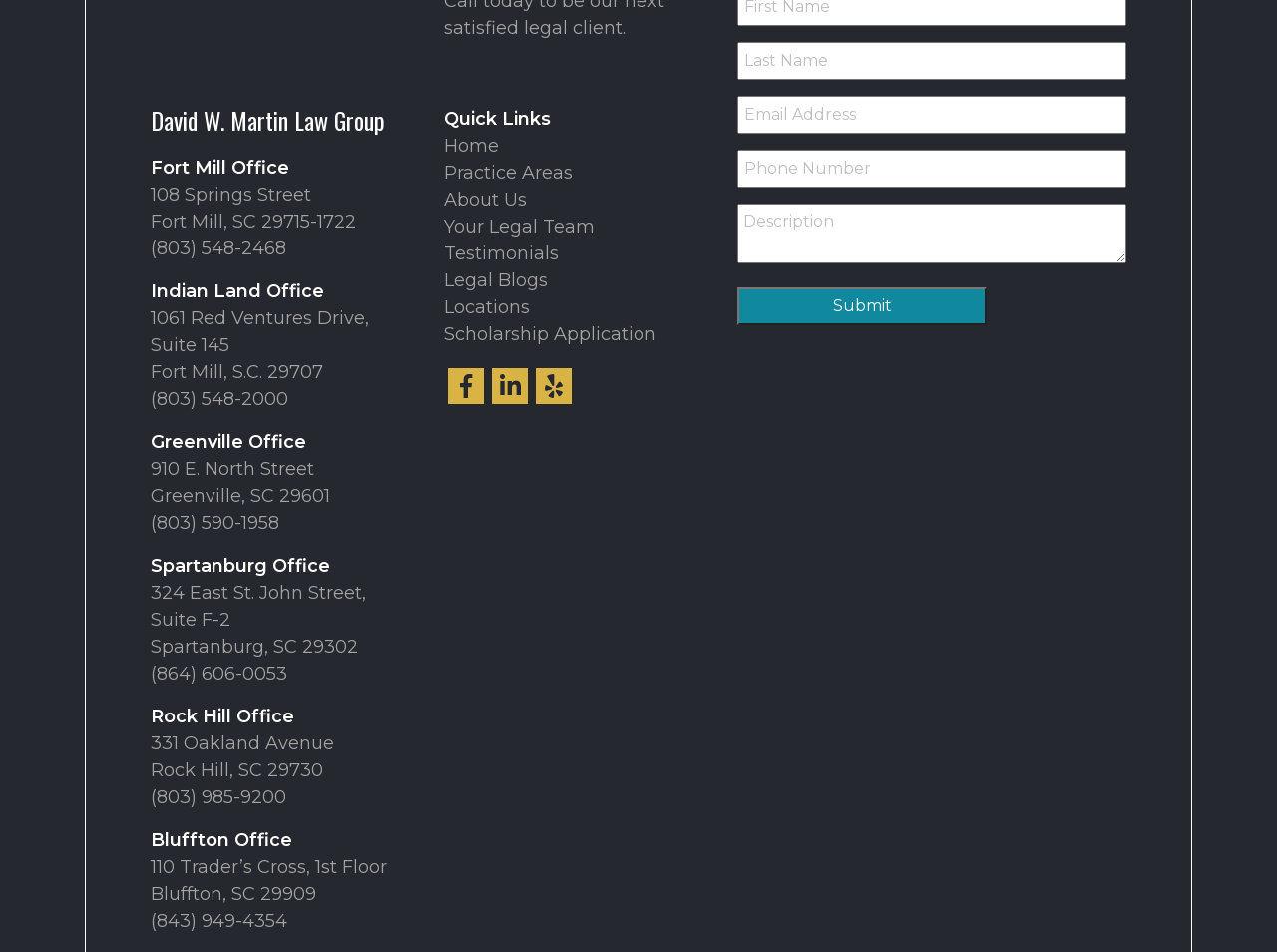Determine the bounding box coordinates for the area you should click to complete the following instruction: "Click the 'Submit' button".

[0.577, 0.302, 0.773, 0.342]